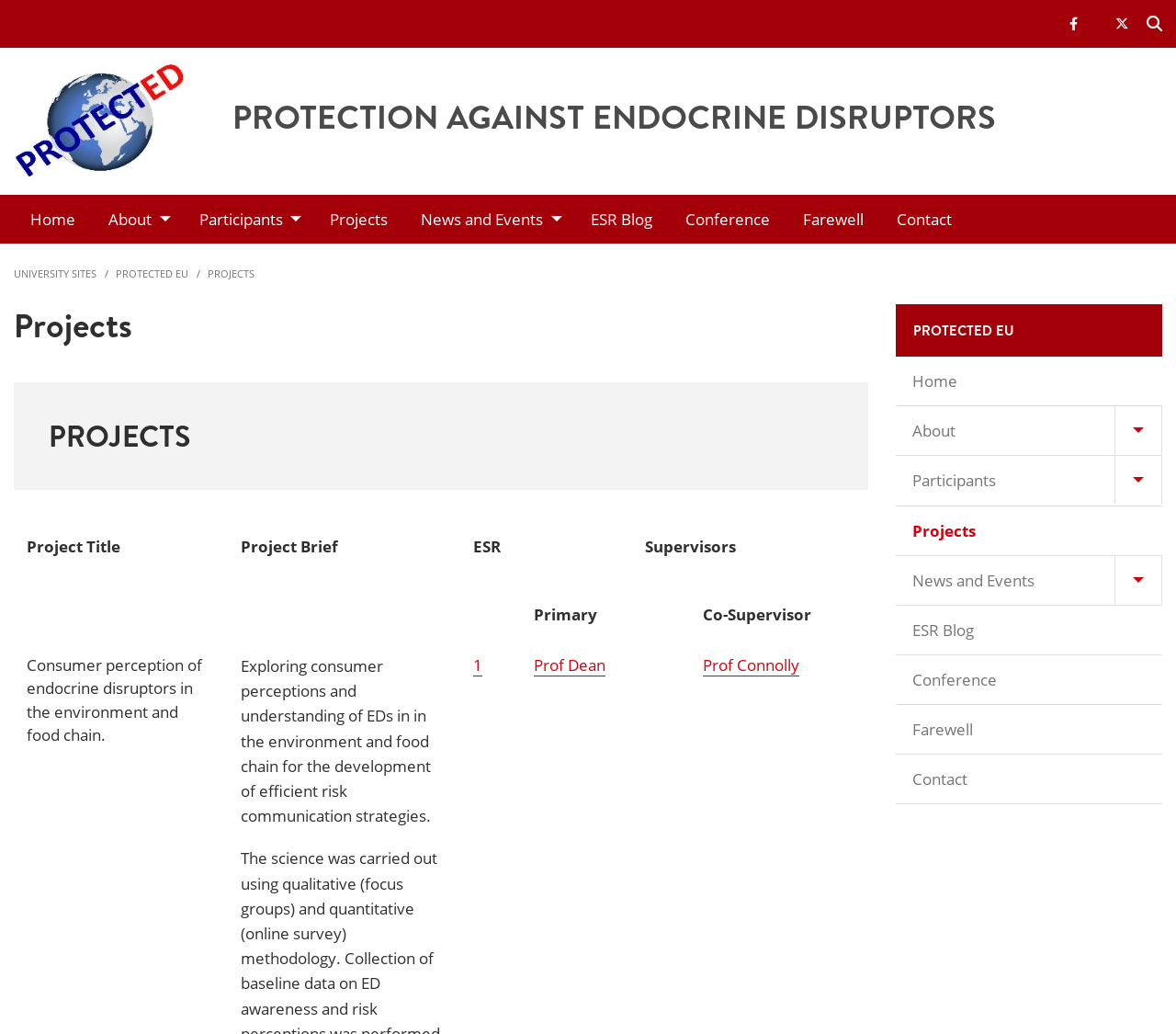What is the title of the main content section?
Using the image as a reference, deliver a detailed and thorough answer to the question.

I looked at the main content section and found a heading element with the text 'Projects', which appears to be the title of this section.